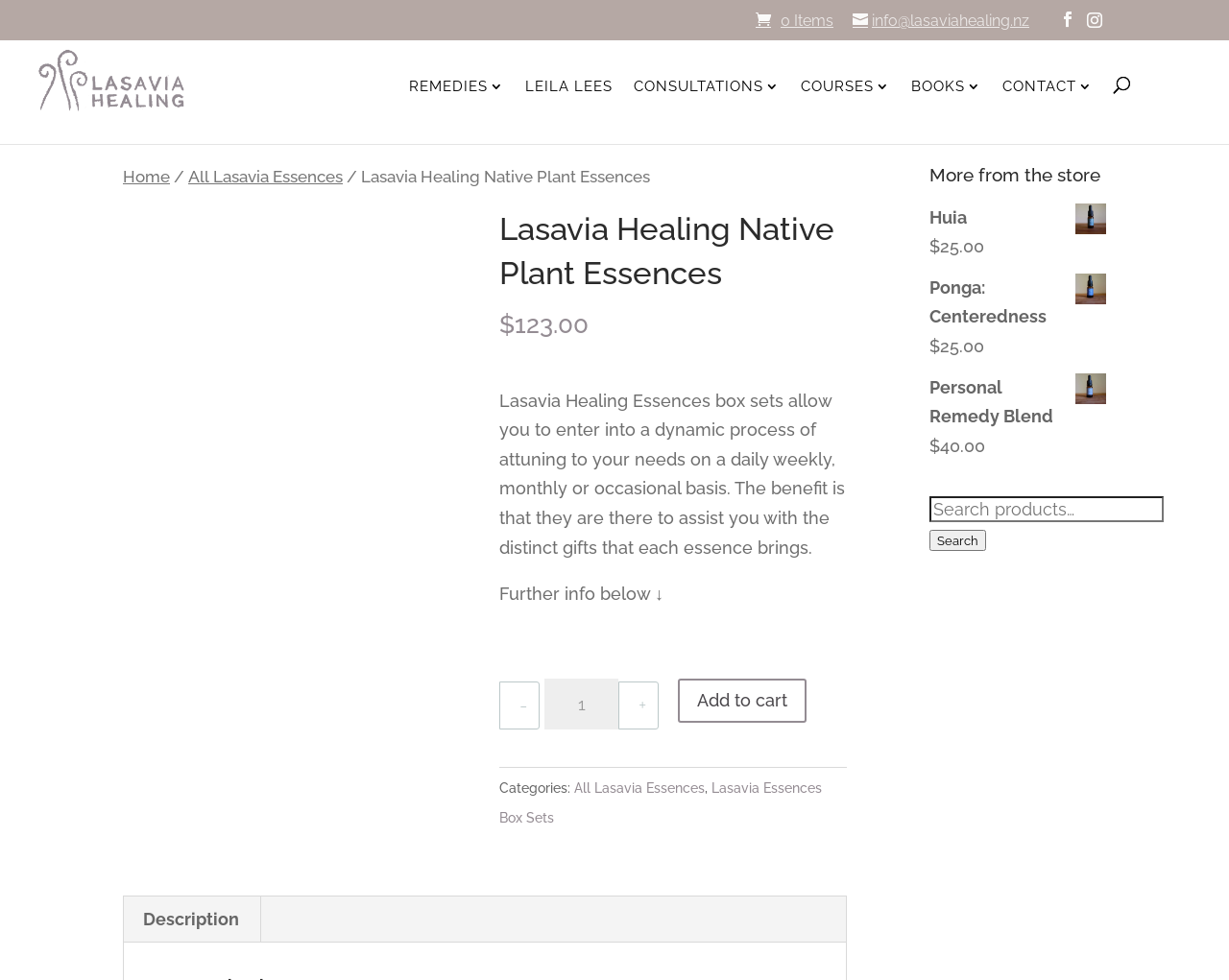Offer an extensive depiction of the webpage and its key elements.

This webpage is about Lasavia Healing Native Plant Essences, a product that allows users to attune to their needs on a daily, weekly, monthly, or occasional basis. The page has a navigation menu at the top with links to "info", "Instagram", and other social media platforms. Below the navigation menu, there is a logo of Lasavia Healing with an image and a link to the homepage.

The main content of the page is divided into two sections. On the left side, there is a product description section that includes a heading, a price tag of $123.00, and a brief description of the product. Below the description, there is a "Quantity" section with a spin button to adjust the quantity, and an "Add to cart" button.

On the right side, there is a section titled "More from the store" that displays a list of related products, including "Huia", "Ponga: Centeredness", and "Personal Remedy Blend", each with a price tag and a brief description. There is also a search bar at the bottom of this section.

At the bottom of the page, there is a tab list with a single tab labeled "Description". The page also has a breadcrumb navigation menu at the top, indicating the current location within the website.

Throughout the page, there are several links to other pages, including "All Lasavia Essences", "Lasavia Essences Box Sets", and "CONTACT 3". The page also has several social media links and a search box at the top.